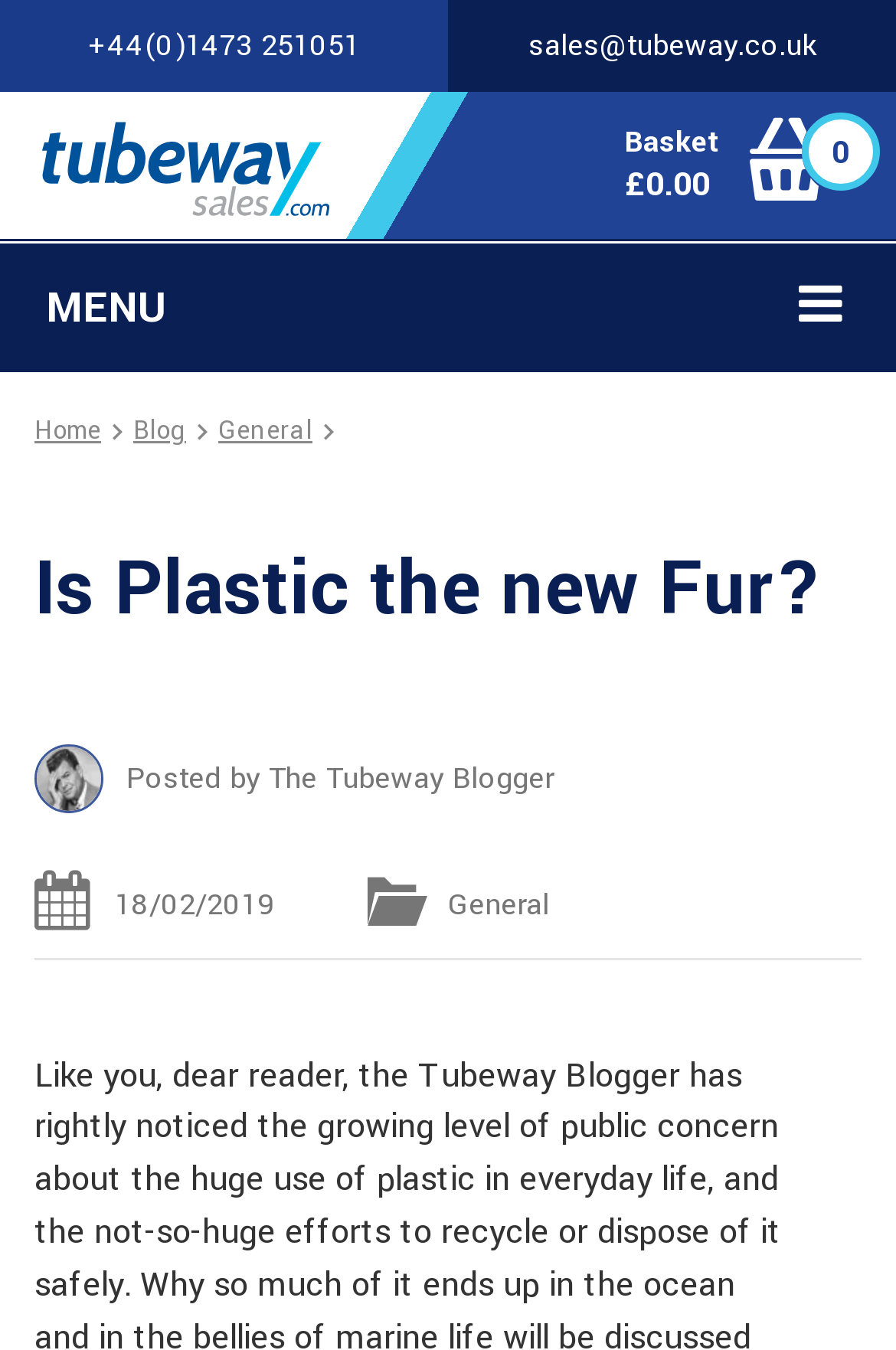Please identify the bounding box coordinates for the region that you need to click to follow this instruction: "open the sales email".

[0.59, 0.019, 0.91, 0.049]